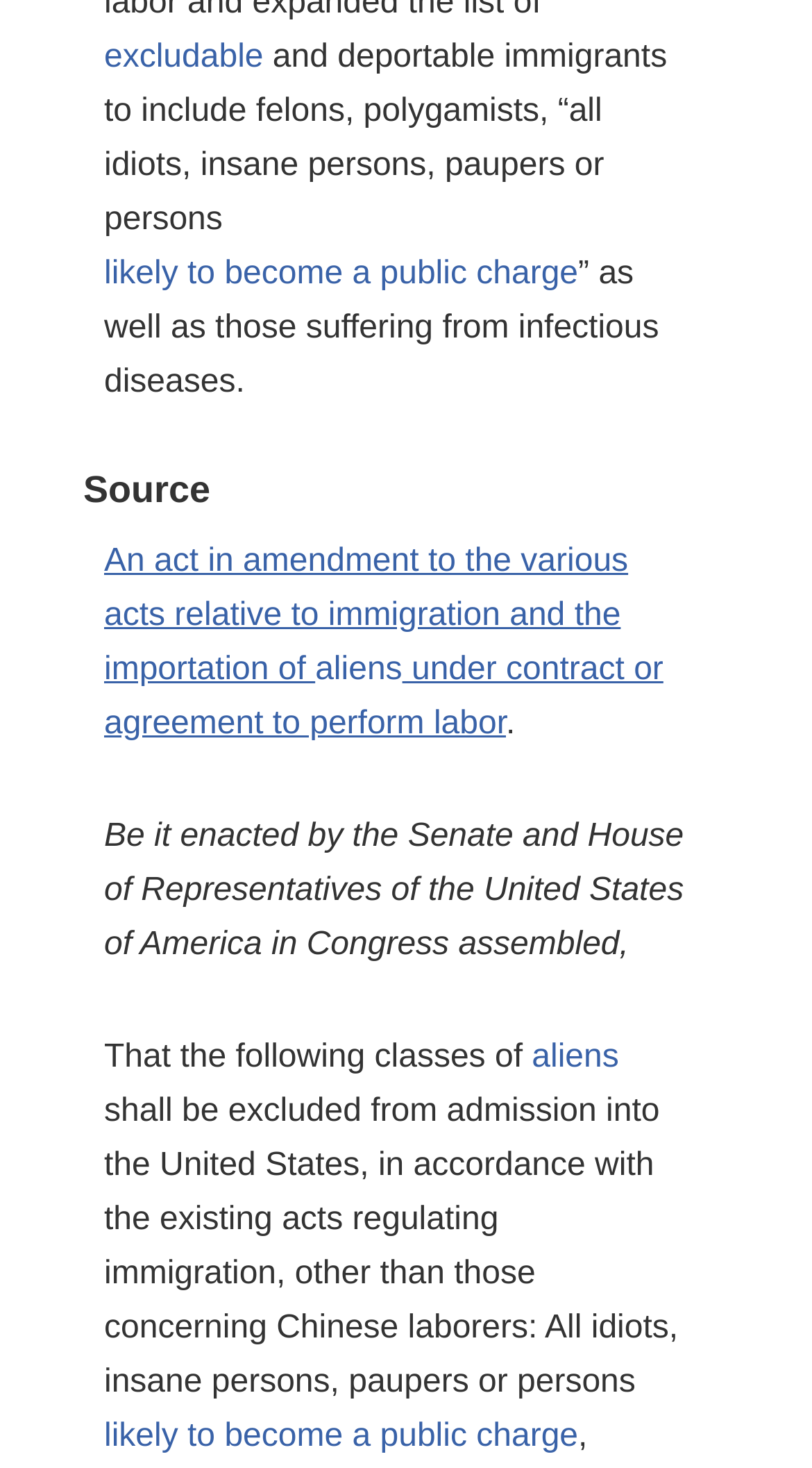Answer succinctly with a single word or phrase:
What is the condition for being a public charge?

likely to become